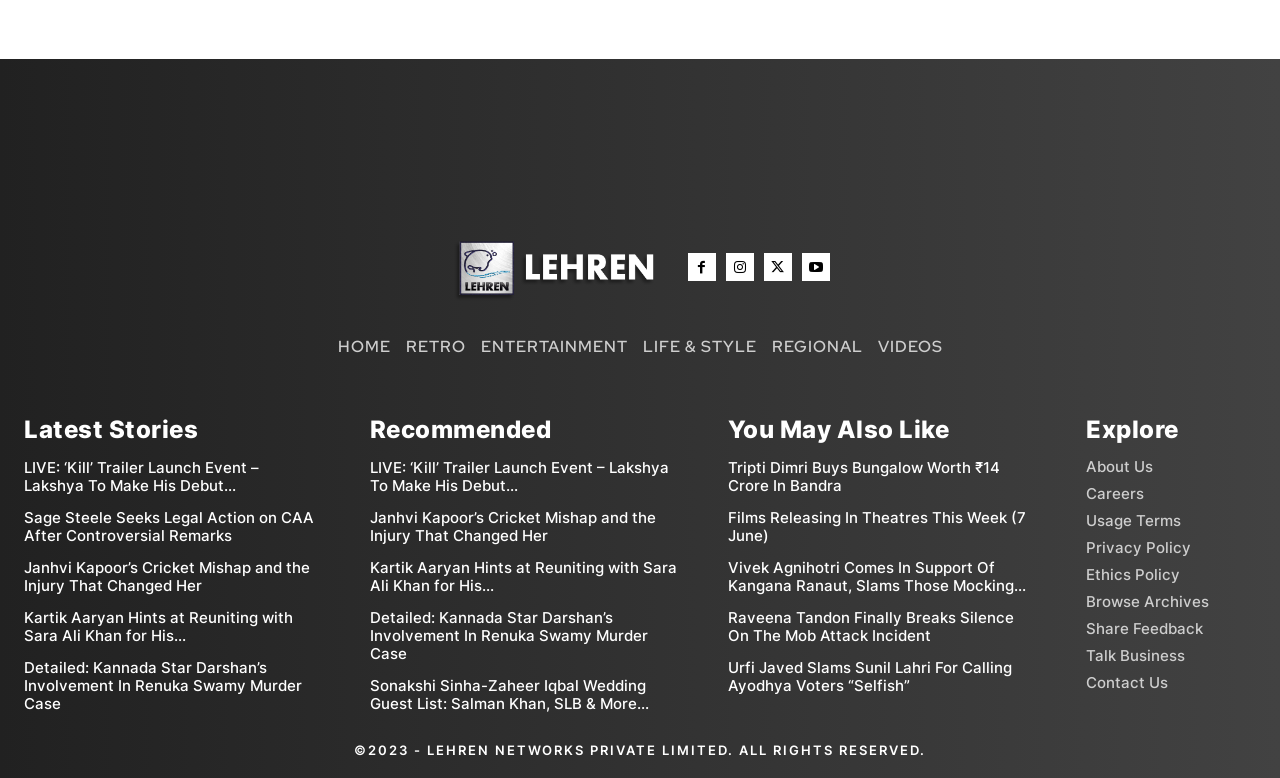Find the bounding box coordinates of the area to click in order to follow the instruction: "go to recommended page".

[0.289, 0.534, 0.431, 0.571]